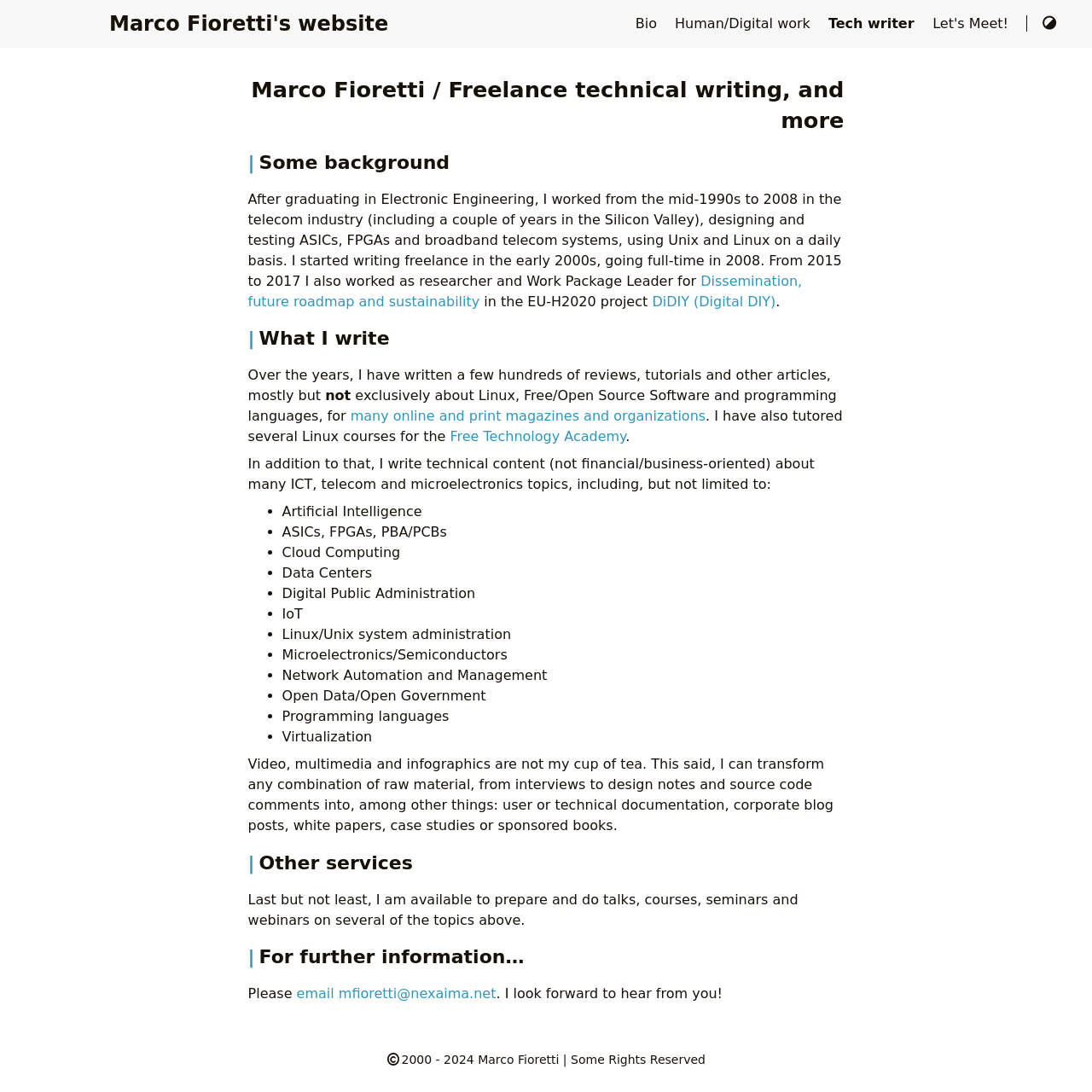Identify the bounding box of the HTML element described here: "LinkedIn". Provide the coordinates as four float numbers between 0 and 1: [left, top, right, bottom].

None